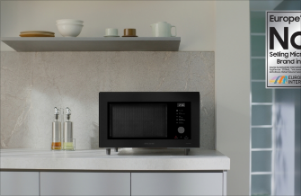Please give a concise answer to this question using a single word or phrase: 
What is the color of the tile design on the wall?

Blue